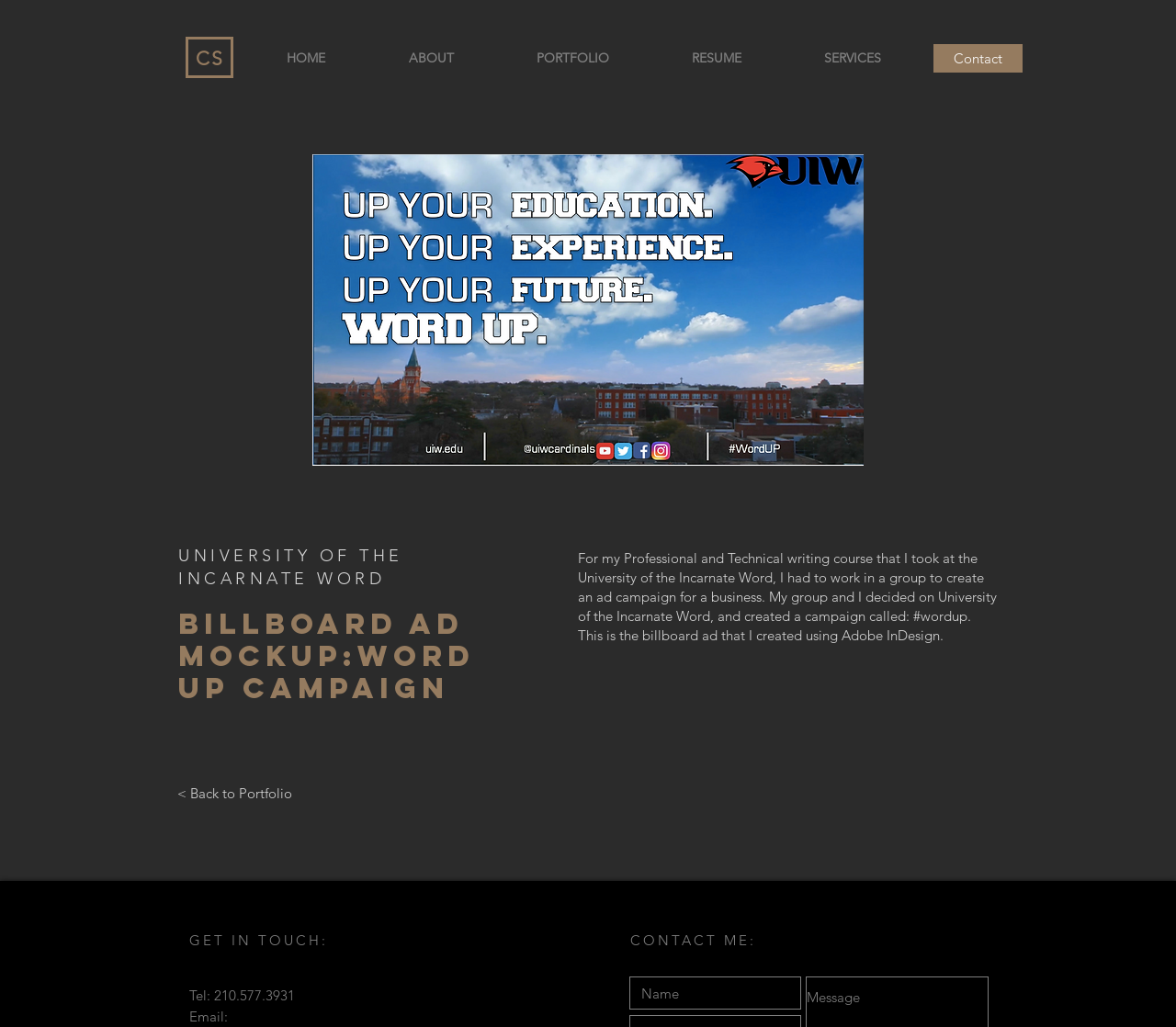Please give a succinct answer to the question in one word or phrase:
What is the purpose of the textbox?

To input name